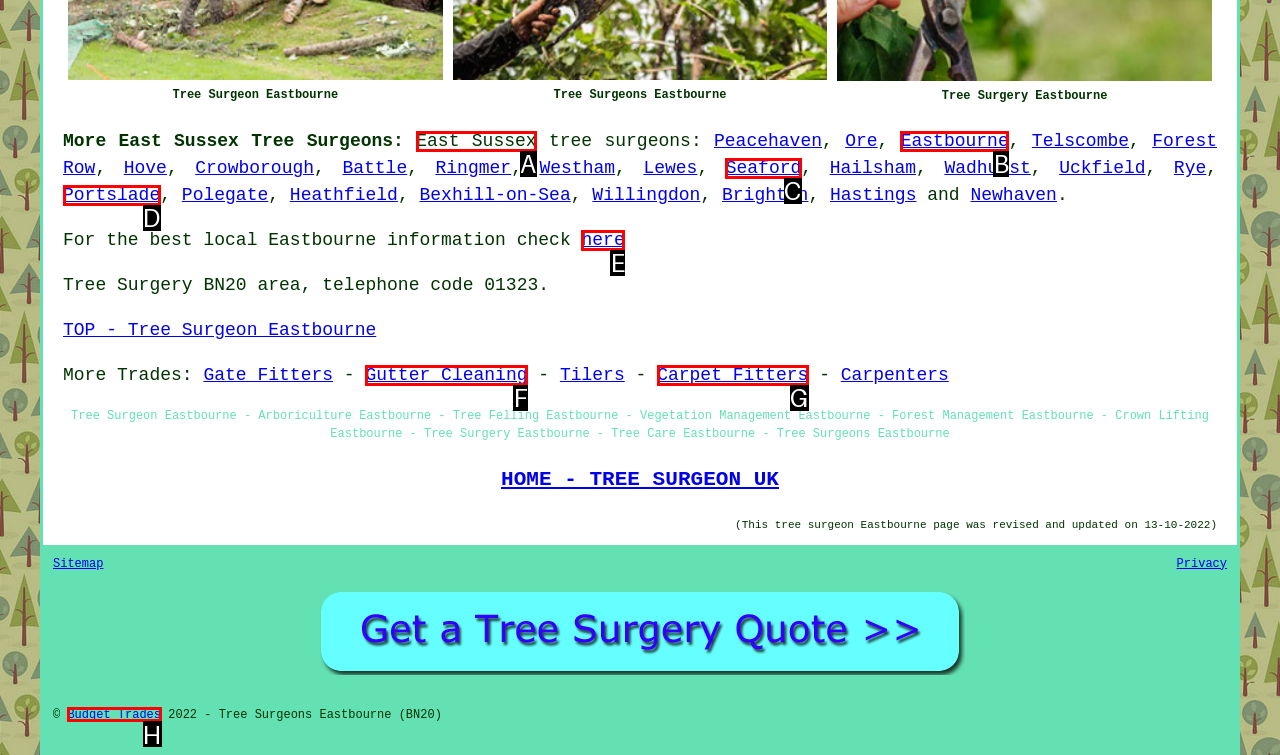Among the marked elements in the screenshot, which letter corresponds to the UI element needed for the task: Click on the link to East Sussex?

A